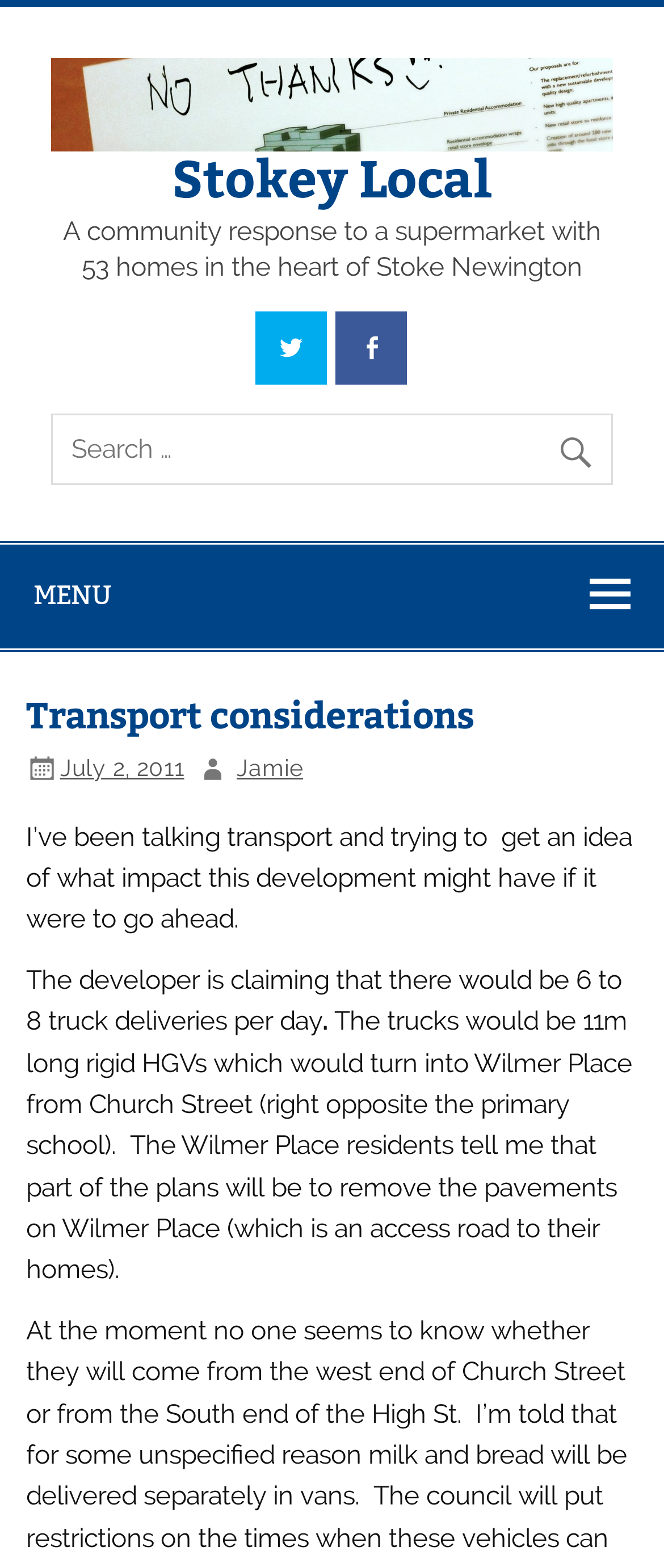Calculate the bounding box coordinates for the UI element based on the following description: "Stokey Local". Ensure the coordinates are four float numbers between 0 and 1, i.e., [left, top, right, bottom].

[0.259, 0.09, 0.741, 0.135]